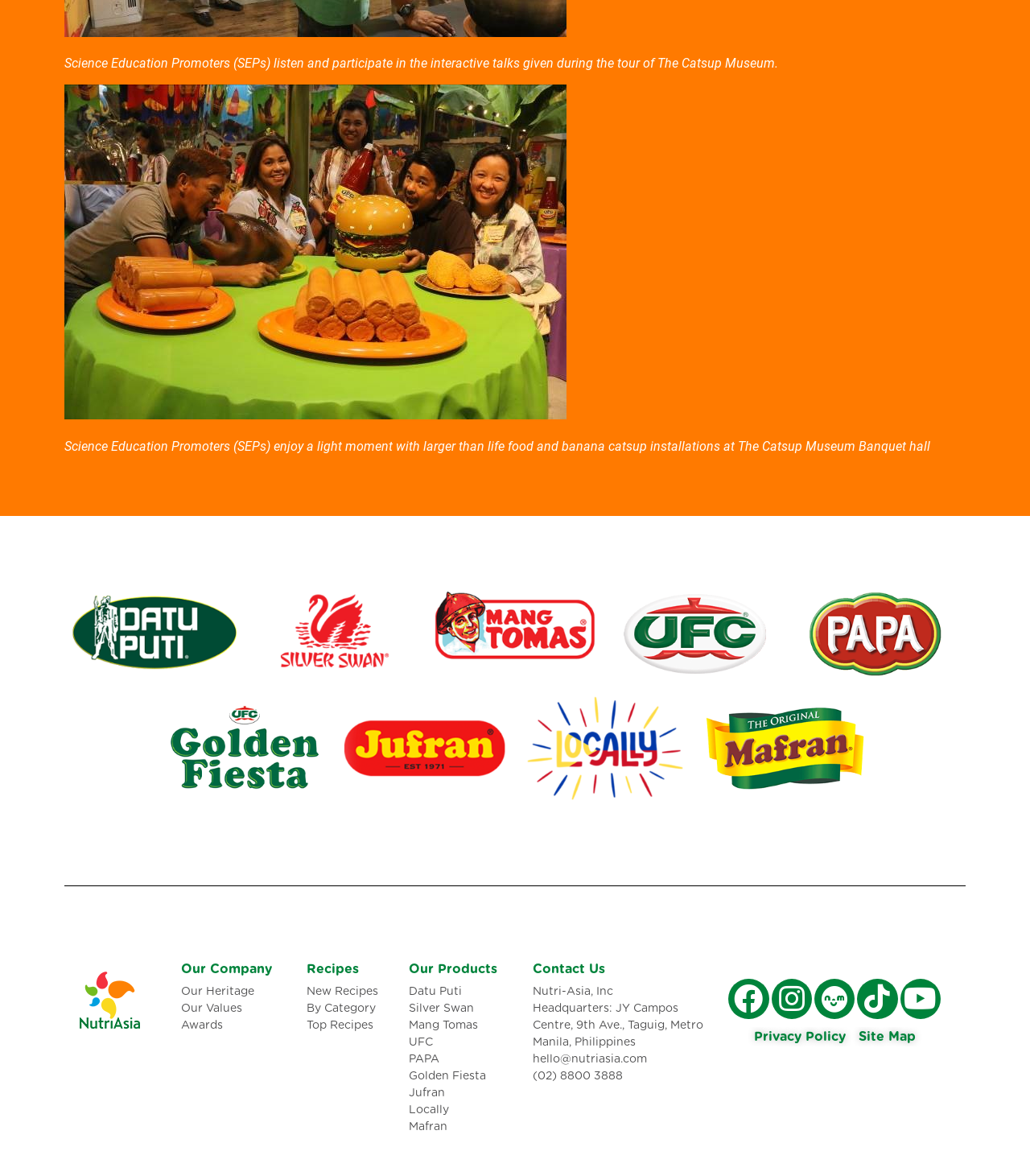Please identify the bounding box coordinates of the region to click in order to complete the given instruction: "Contact through 'hello@nutriasia.com'". The coordinates should be four float numbers between 0 and 1, i.e., [left, top, right, bottom].

[0.517, 0.894, 0.687, 0.908]